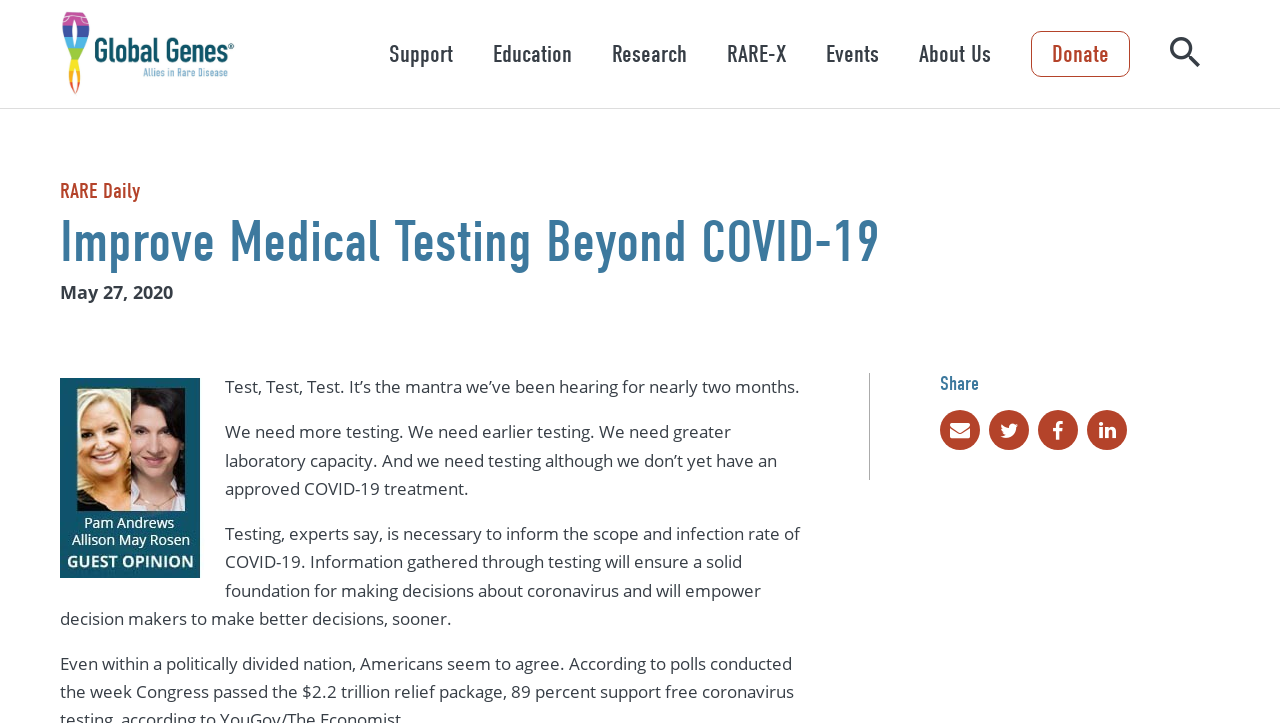Determine the bounding box for the described HTML element: "About Us". Ensure the coordinates are four float numbers between 0 and 1 in the format [left, top, right, bottom].

[0.71, 0.041, 0.782, 0.108]